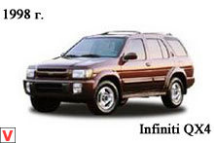Provide a rich and detailed narrative of the image.

The image features a 1998 Infiniti QX4, a mid-size luxury SUV known for its distinctive design and performance. It showcases a robust build with an elegant brown exterior, highlighting the vehicle's premium features that appeal to both off-road enthusiasts and those seeking comfort in urban driving. The QX4 is recognized for its spacious interior, advanced safety features, and the option of a powerful four-wheel drive system, making it a versatile choice for various driving conditions. This model represents the early era of Infiniti's SUV offerings, emphasizing a blend of luxury and utility.